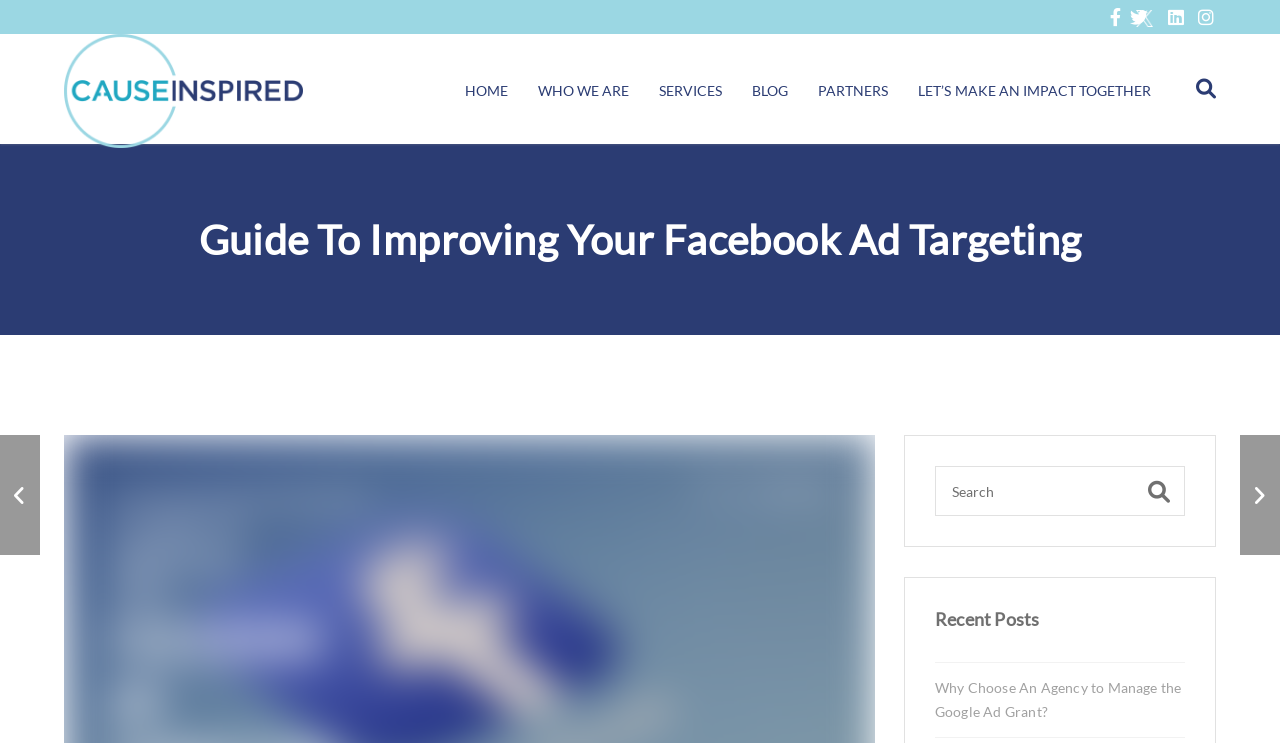Please identify the bounding box coordinates of the clickable region that I should interact with to perform the following instruction: "View the Recent Posts". The coordinates should be expressed as four float numbers between 0 and 1, i.e., [left, top, right, bottom].

[0.73, 0.819, 0.926, 0.85]